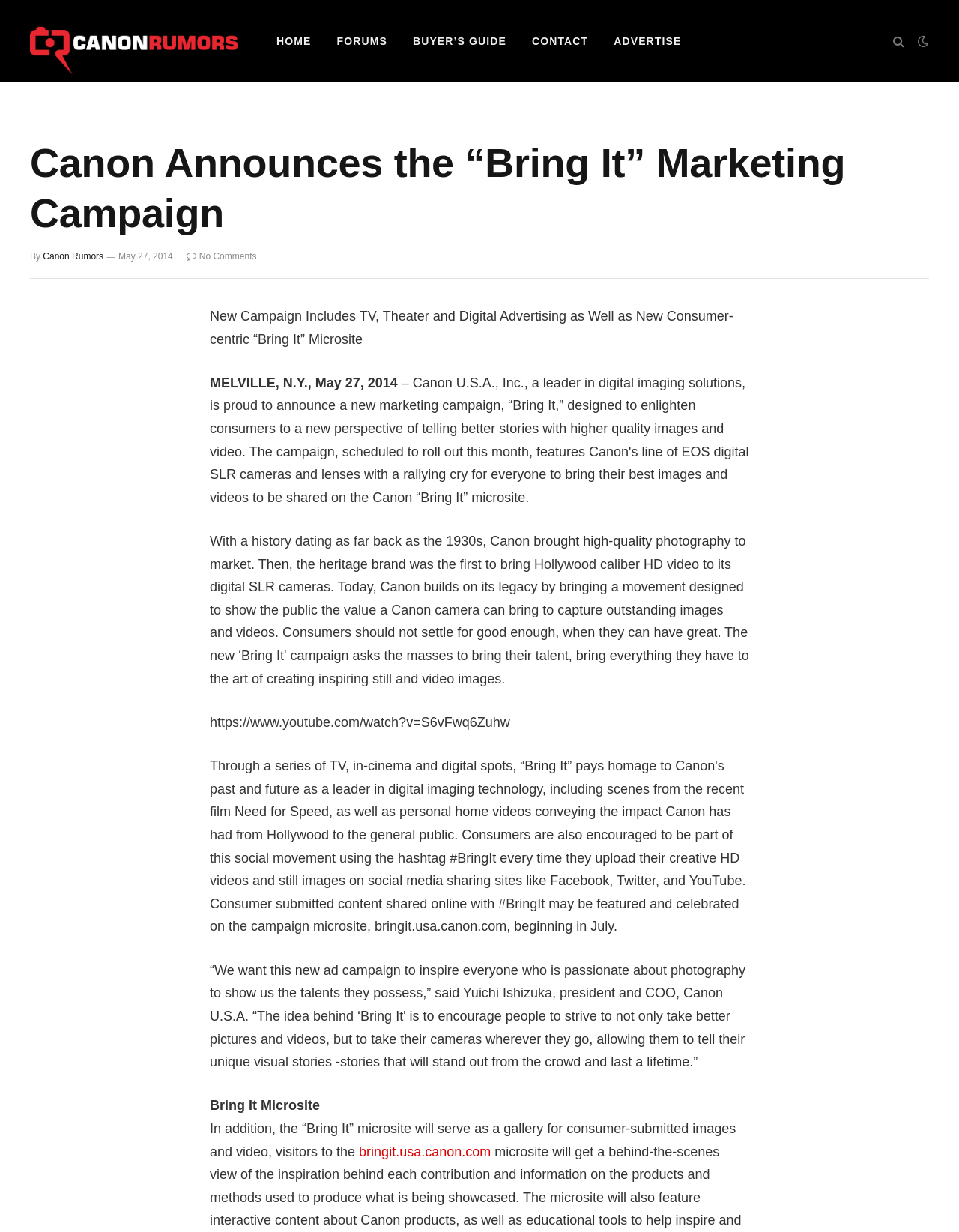Respond to the question below with a single word or phrase:
What is the date of the announcement?

May 27, 2014